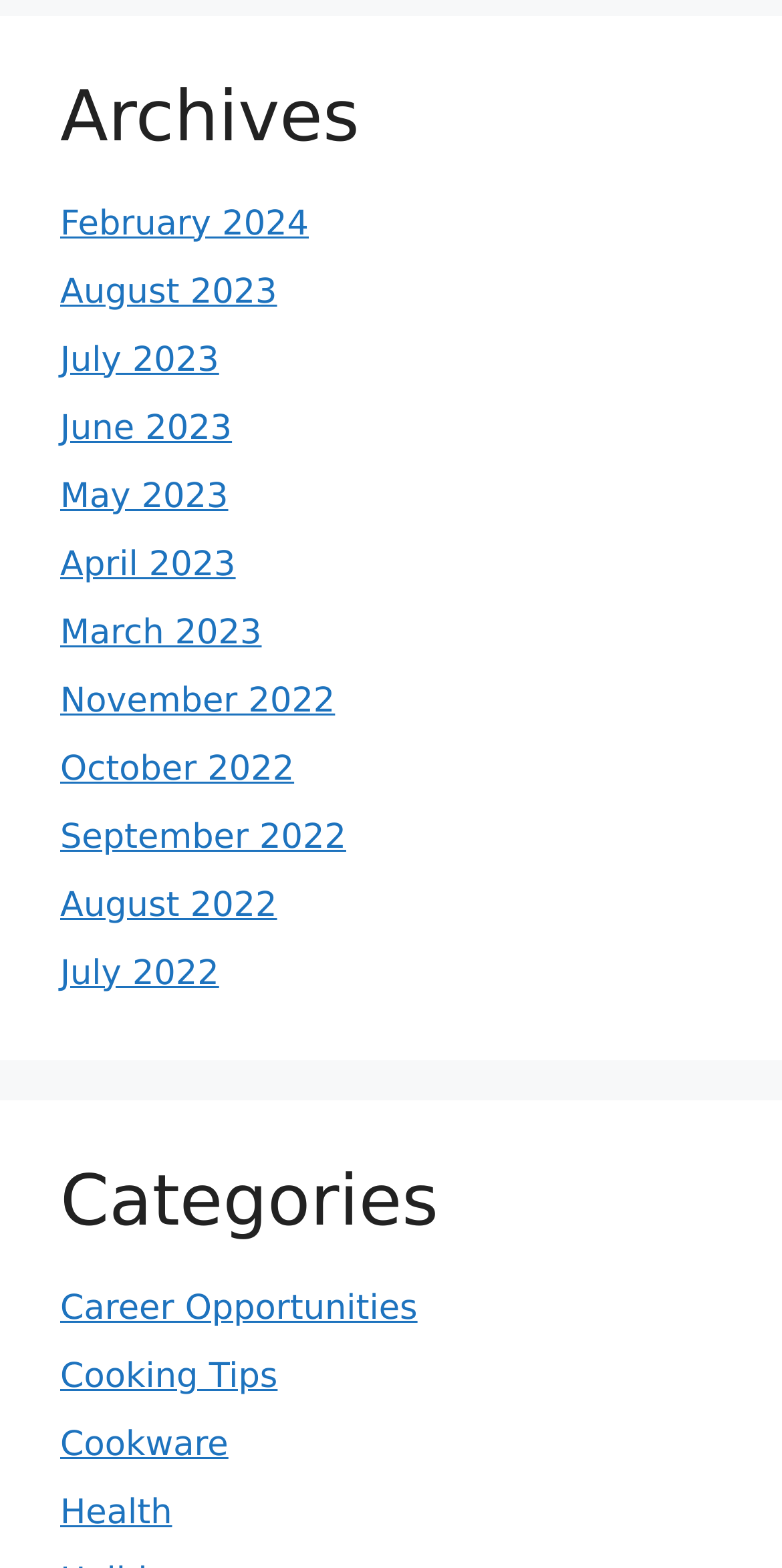Please indicate the bounding box coordinates of the element's region to be clicked to achieve the instruction: "Click the University of Edinburgh link". Provide the coordinates as four float numbers between 0 and 1, i.e., [left, top, right, bottom].

None